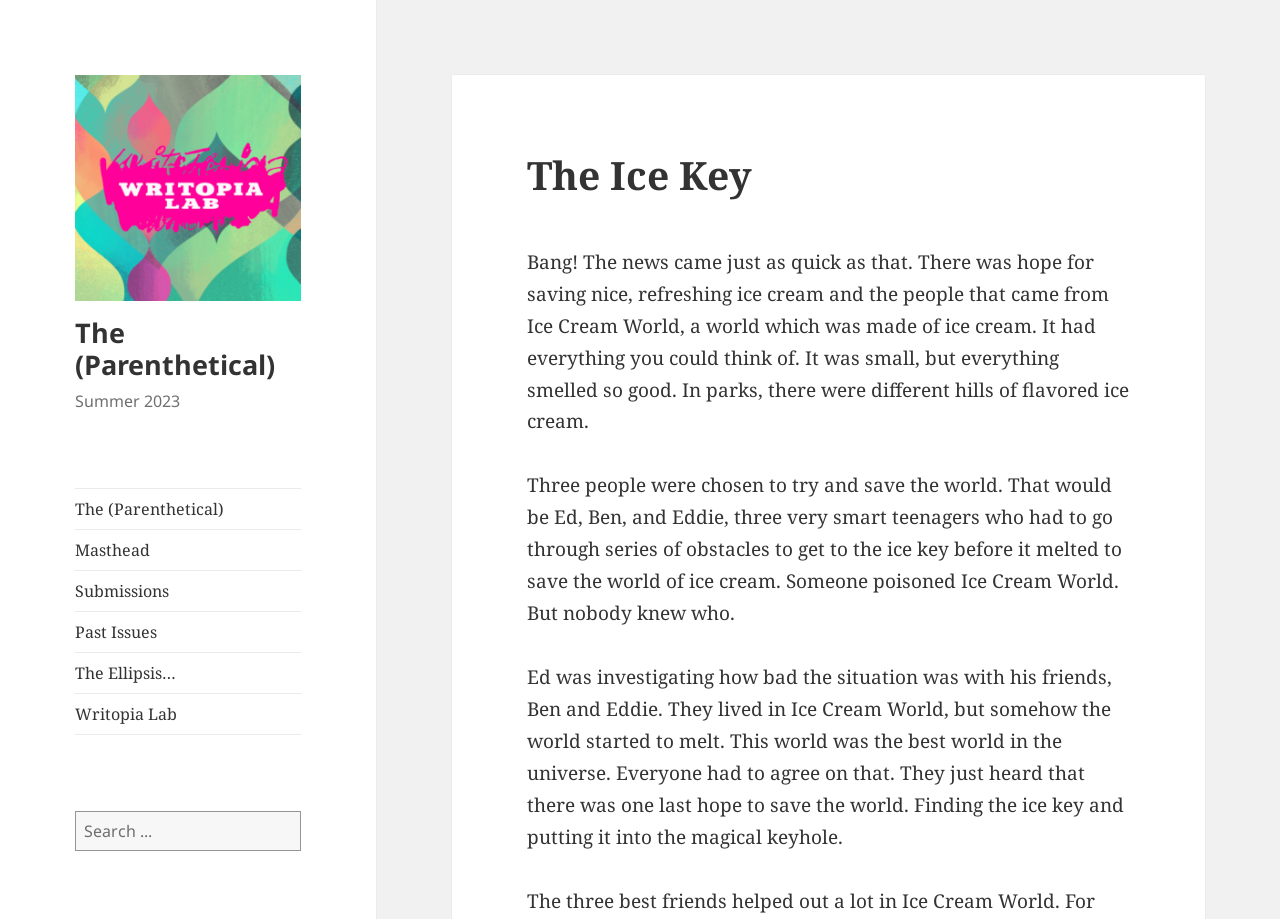Can you determine the main header of this webpage?

The Ice Key